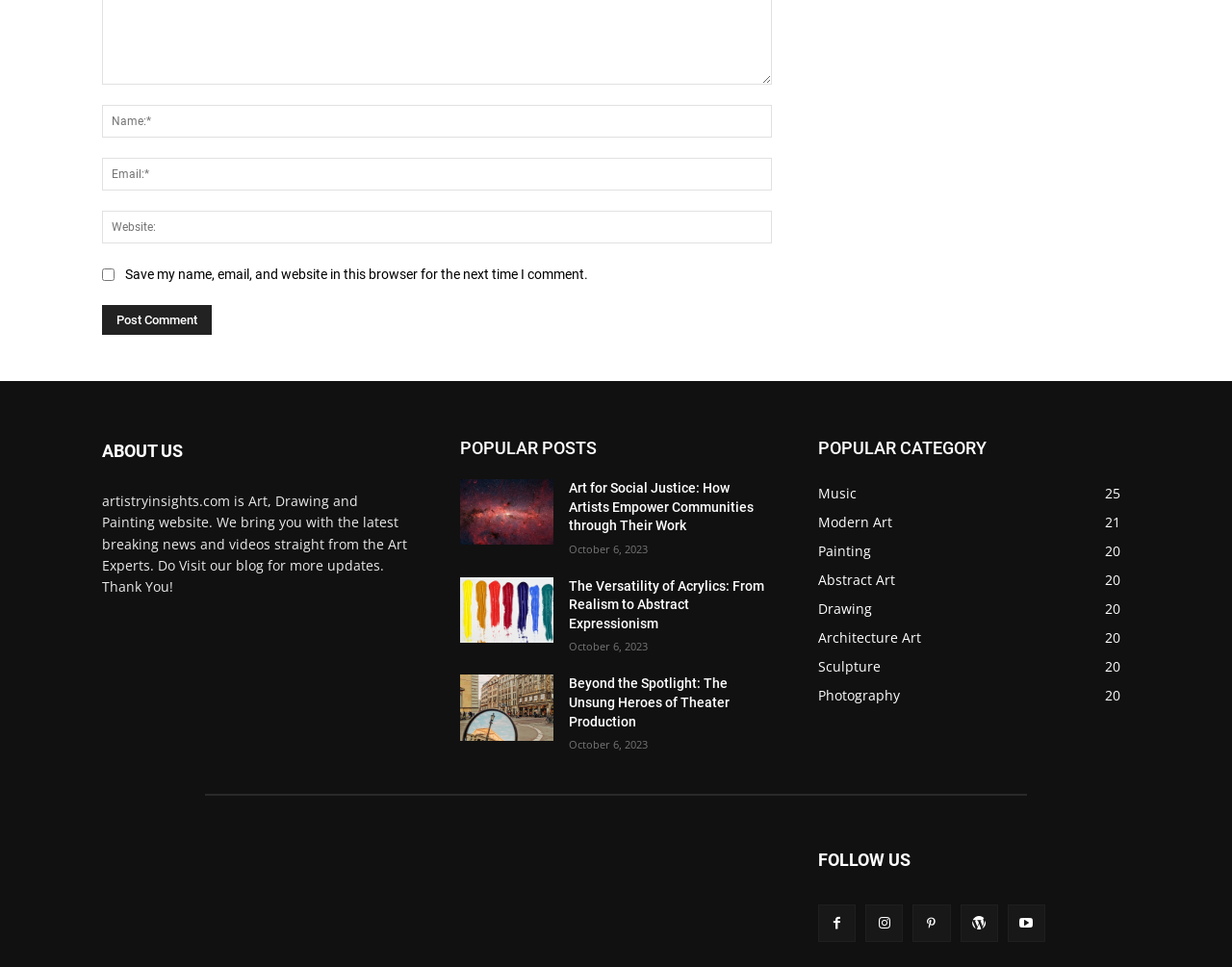Respond with a single word or short phrase to the following question: 
How many popular posts are listed on the webpage?

3